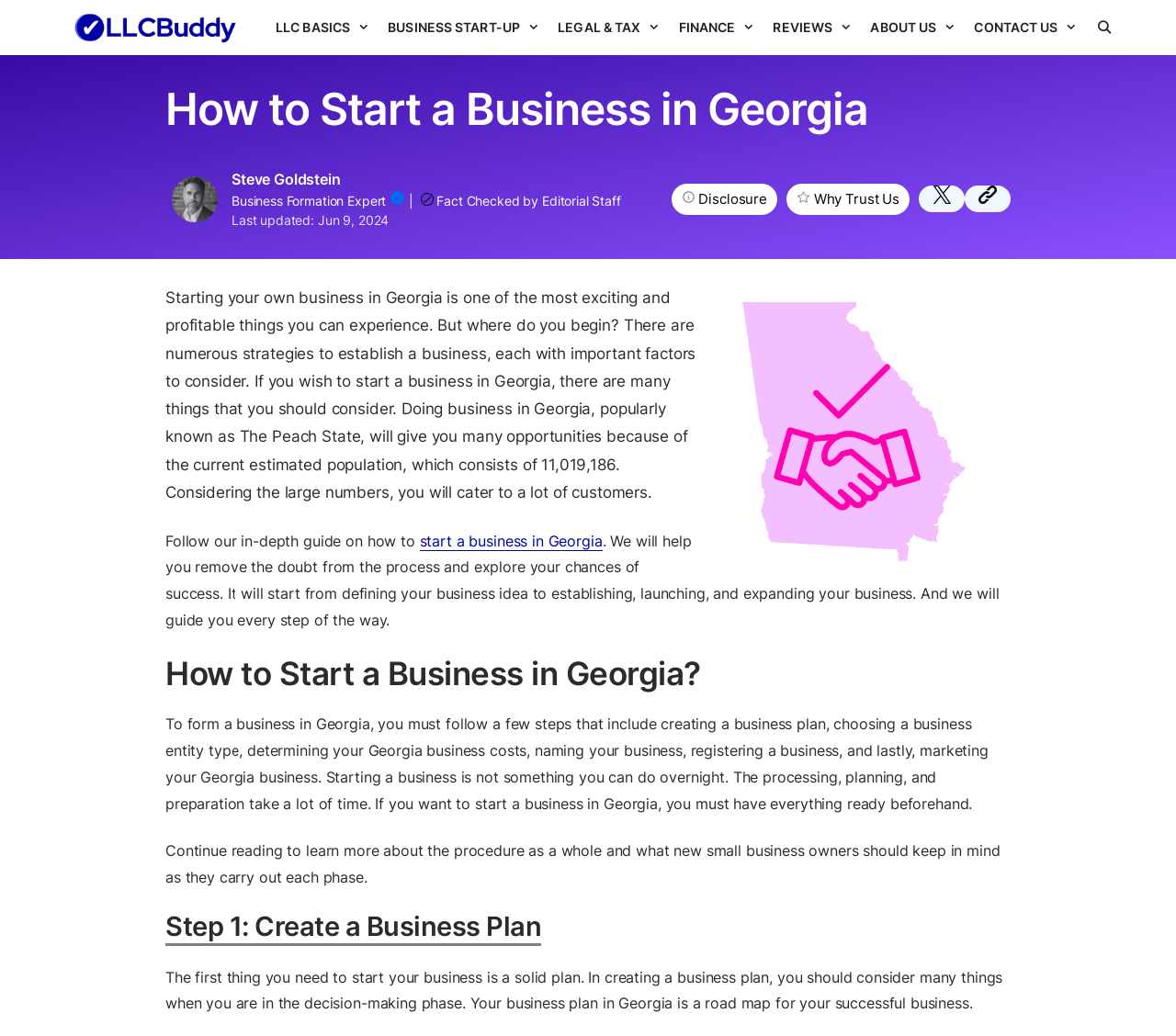Answer the following inquiry with a single word or phrase:
How many steps are involved in forming a business in Georgia?

Six